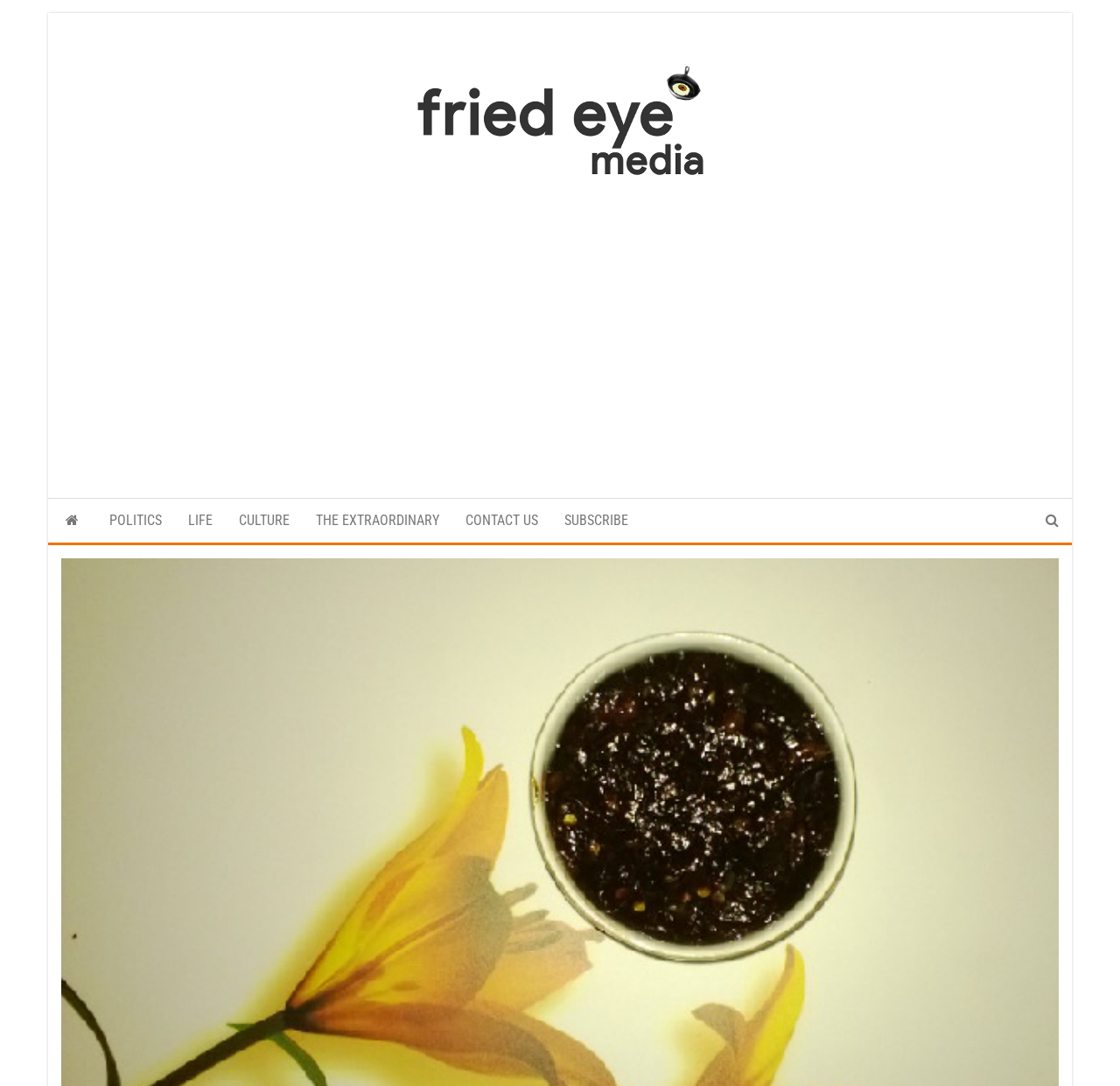What is the tone of the website?
Using the information from the image, give a concise answer in one word or a short phrase.

Refined